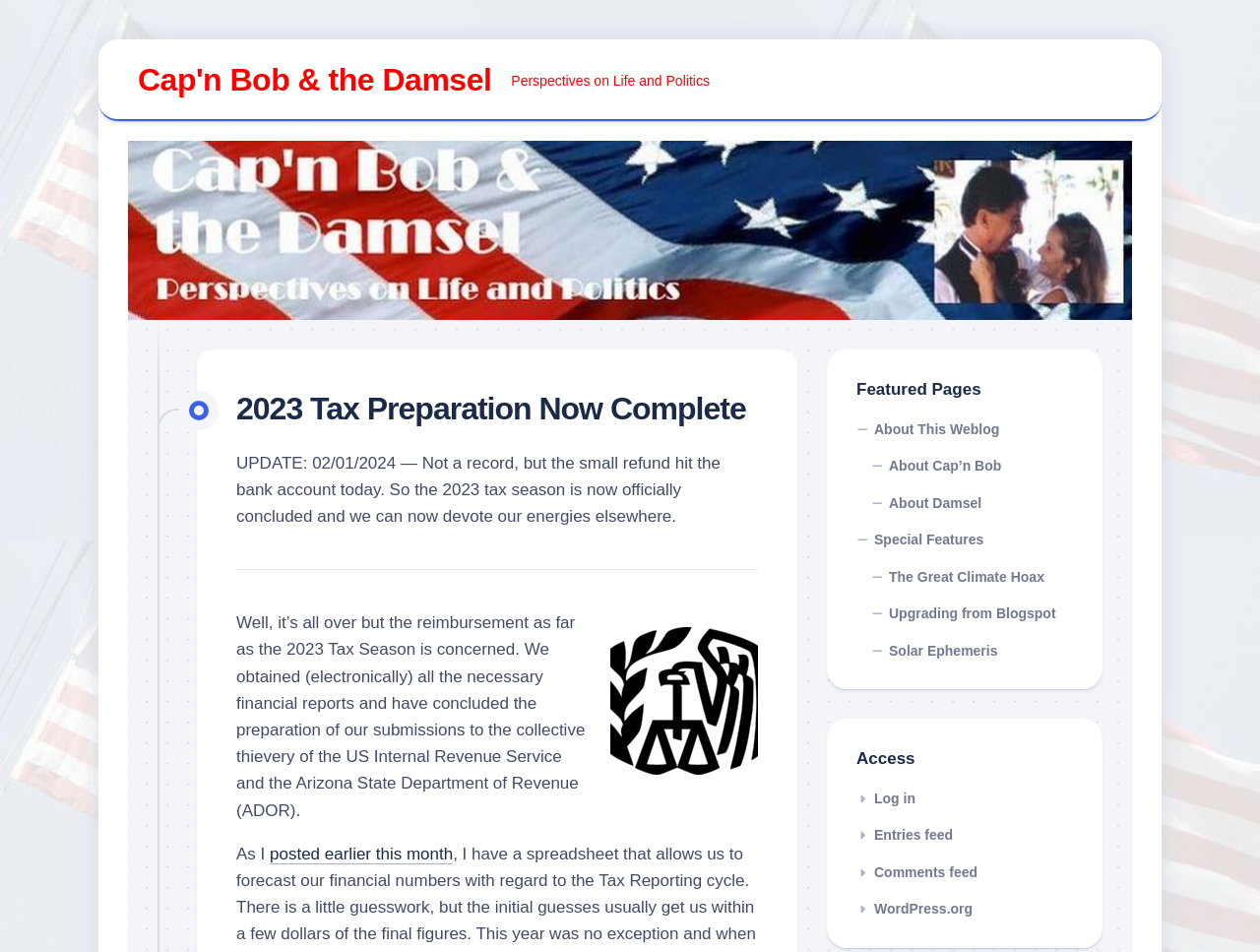Pinpoint the bounding box coordinates of the clickable area needed to execute the instruction: "learn more about the author". The coordinates should be specified as four float numbers between 0 and 1, i.e., [left, top, right, bottom].

[0.68, 0.432, 0.852, 0.471]